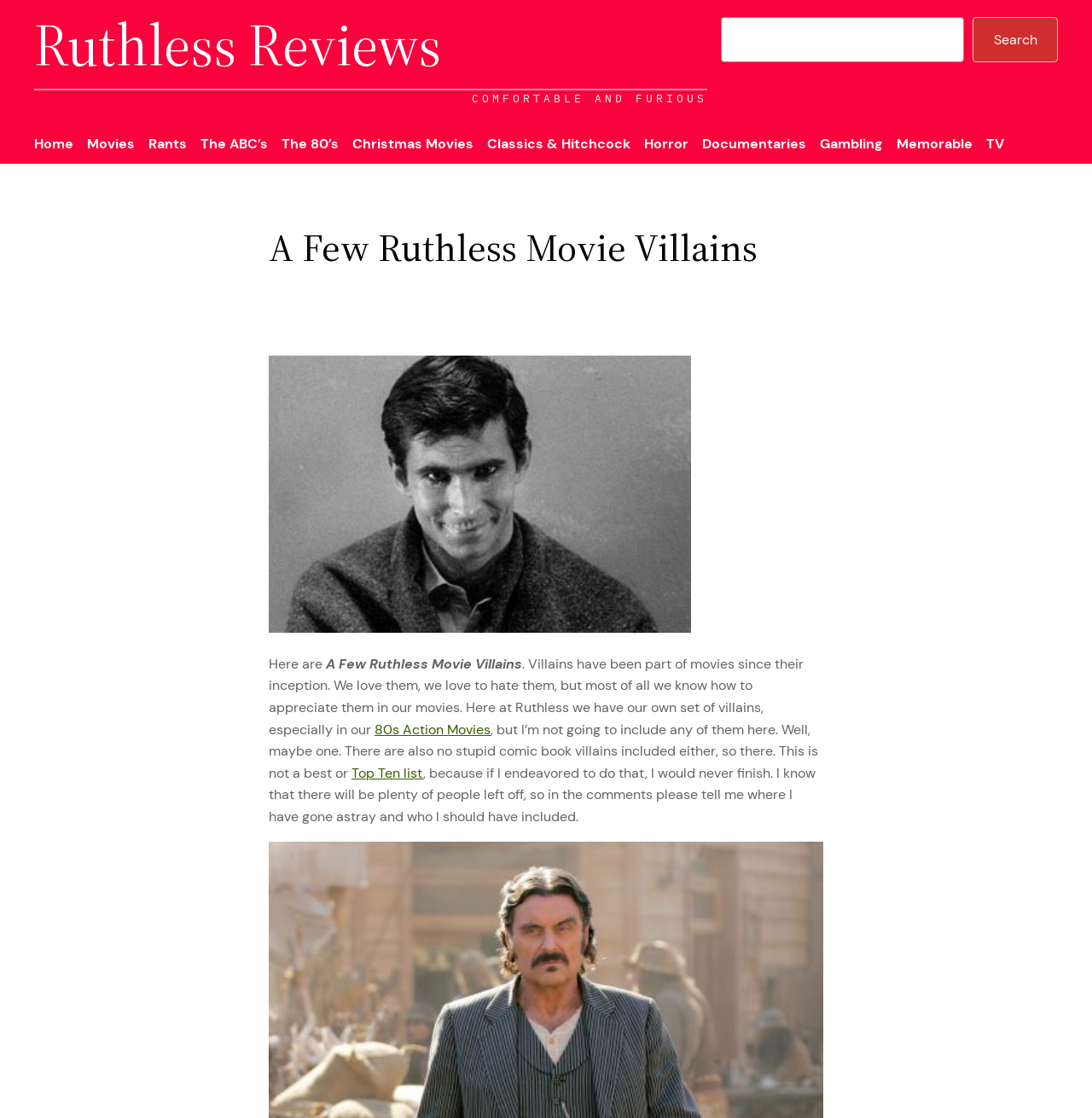Illustrate the webpage's structure and main components comprehensively.

The webpage is about a list of ruthless movie villains. At the top, there is a link to "Ruthless Reviews" and a horizontal separator line. Below the separator, there is a heading "COMFORTABLE AND FURIOUS" in a prominent font. 

To the right of the heading, there is a search bar with a search button. The search bar has a label "Search" and an input field where users can type their queries.

Below the search bar, there is a navigation menu with 11 links: "Home", "Movies", "Rants", "The ABC's", "The 80's", "Christmas Movies", "Classics & Hitchcock", "Horror", "Documentaries", "Gambling", and "Memorable". These links are arranged horizontally and take up most of the width of the page.

Further down, there is a main heading "A Few Ruthless Movie Villains" in a large font. Below the heading, there is an image of Norman Bates, a famous movie villain. 

The main content of the page starts below the image, with a paragraph of text that introduces the topic of movie villains. The text explains that the page will feature a list of ruthless movie villains, but excludes villains from 80s action movies and comic books. There are also two links embedded in the text, one to "80s Action Movies" and another to a "Top Ten list". The text continues to explain that the list is not exhaustive and invites readers to suggest additional villains in the comments.